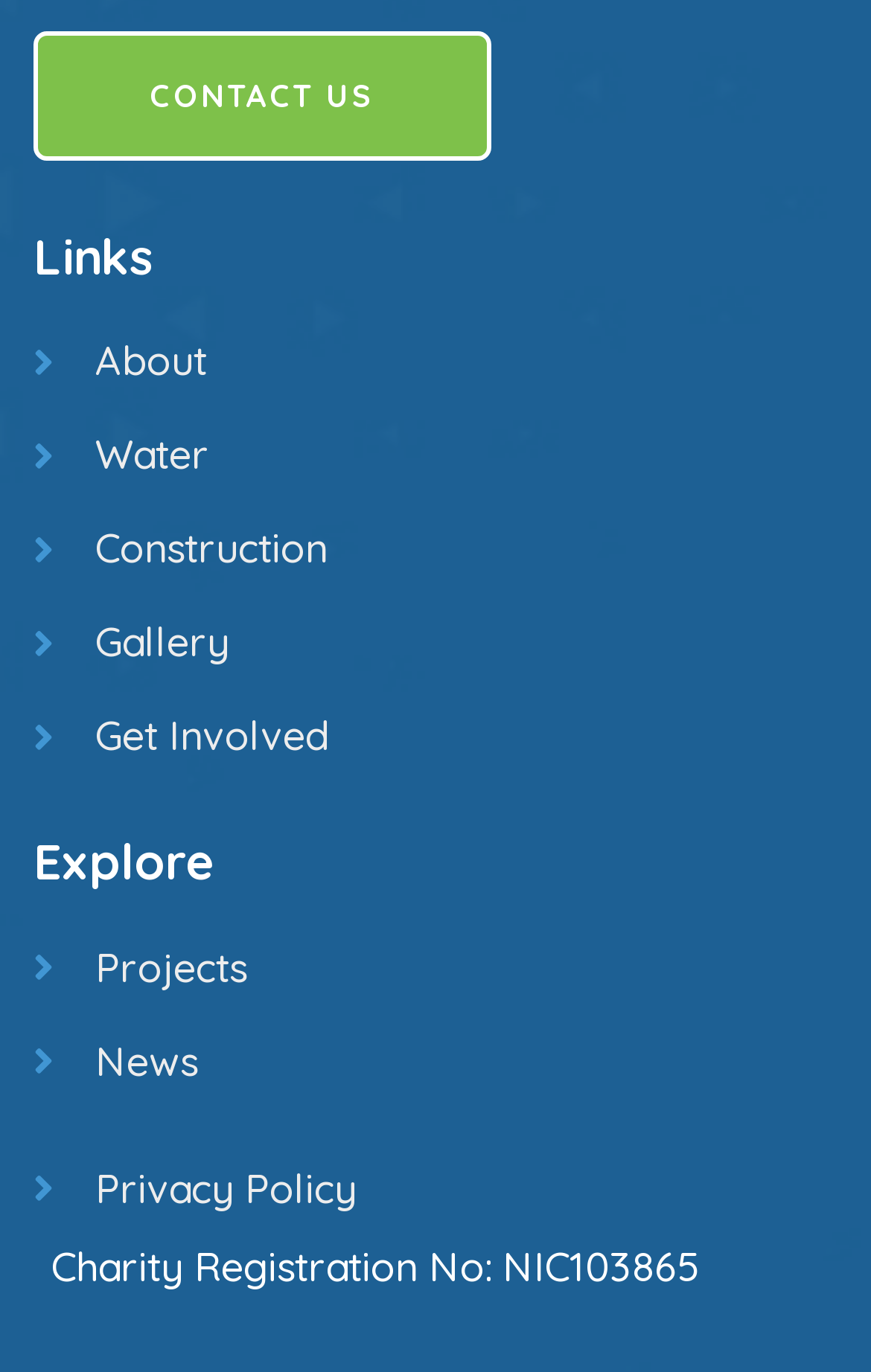Please analyze the image and provide a thorough answer to the question:
What is the last link under the 'Explore' heading?

I looked at the links under the 'Explore' heading and found that the last link is 'Privacy Policy'.